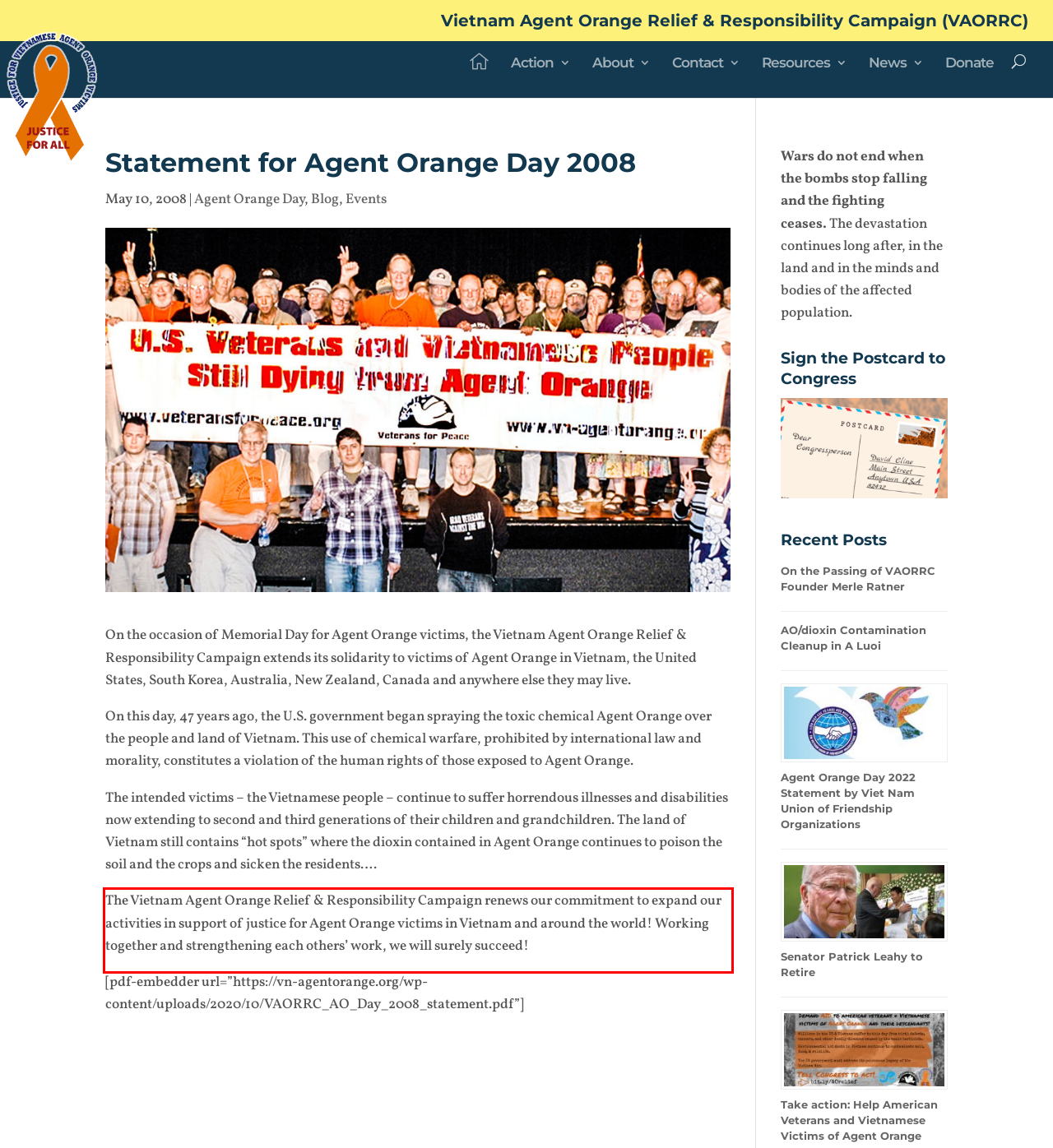Given a screenshot of a webpage with a red bounding box, extract the text content from the UI element inside the red bounding box.

The Vietnam Agent Orange Relief & Responsibility Campaign renews our commitment to expand our activities in support of justice for Agent Orange victims in Vietnam and around the world! Working together and strengthening each others’ work, we will surely succeed!